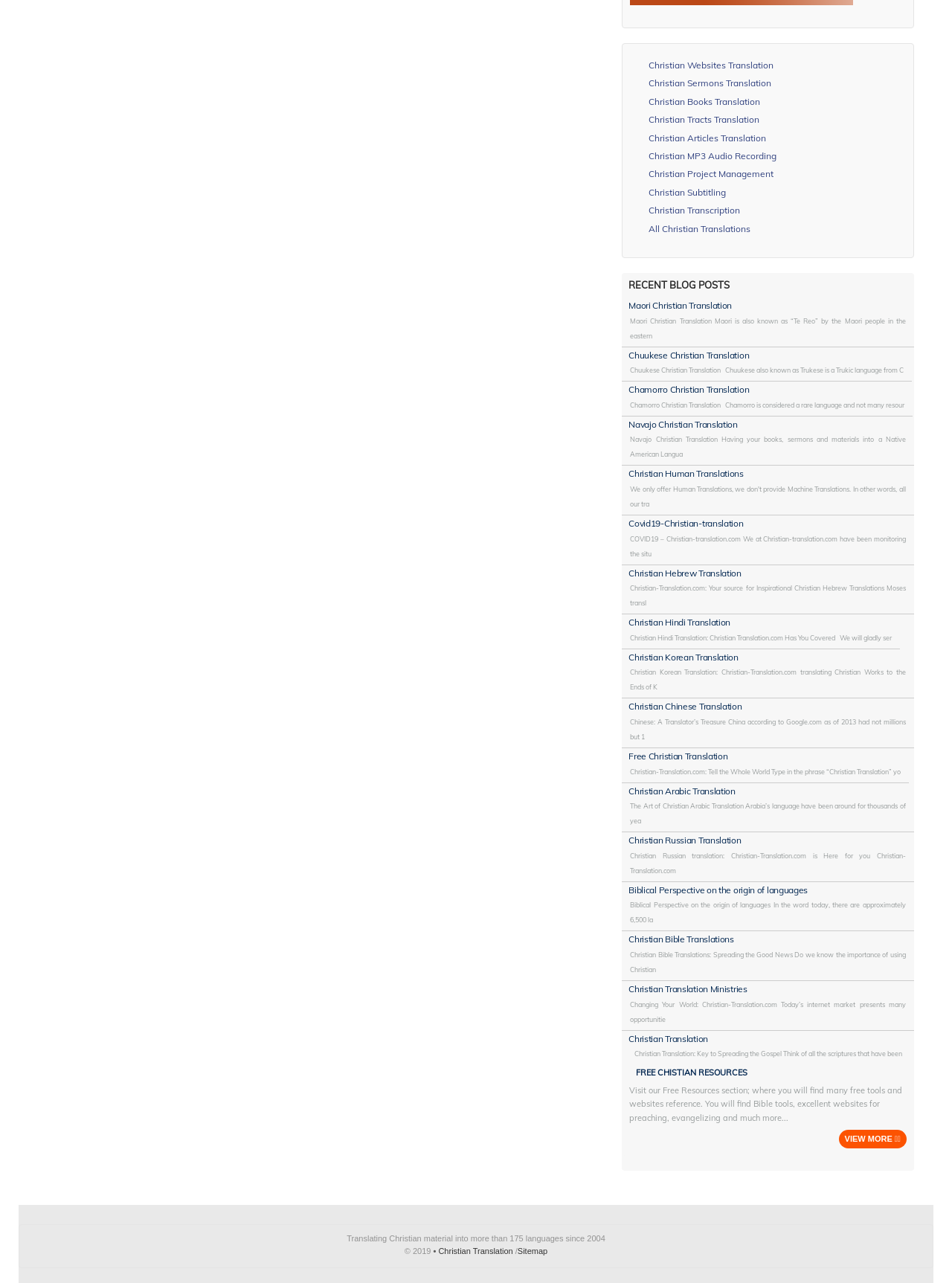Carefully observe the image and respond to the question with a detailed answer:
What is the main purpose of this website?

Based on the links and text on the webpage, it appears that the main purpose of this website is to provide Christian translation services, including translating Christian materials into various languages.